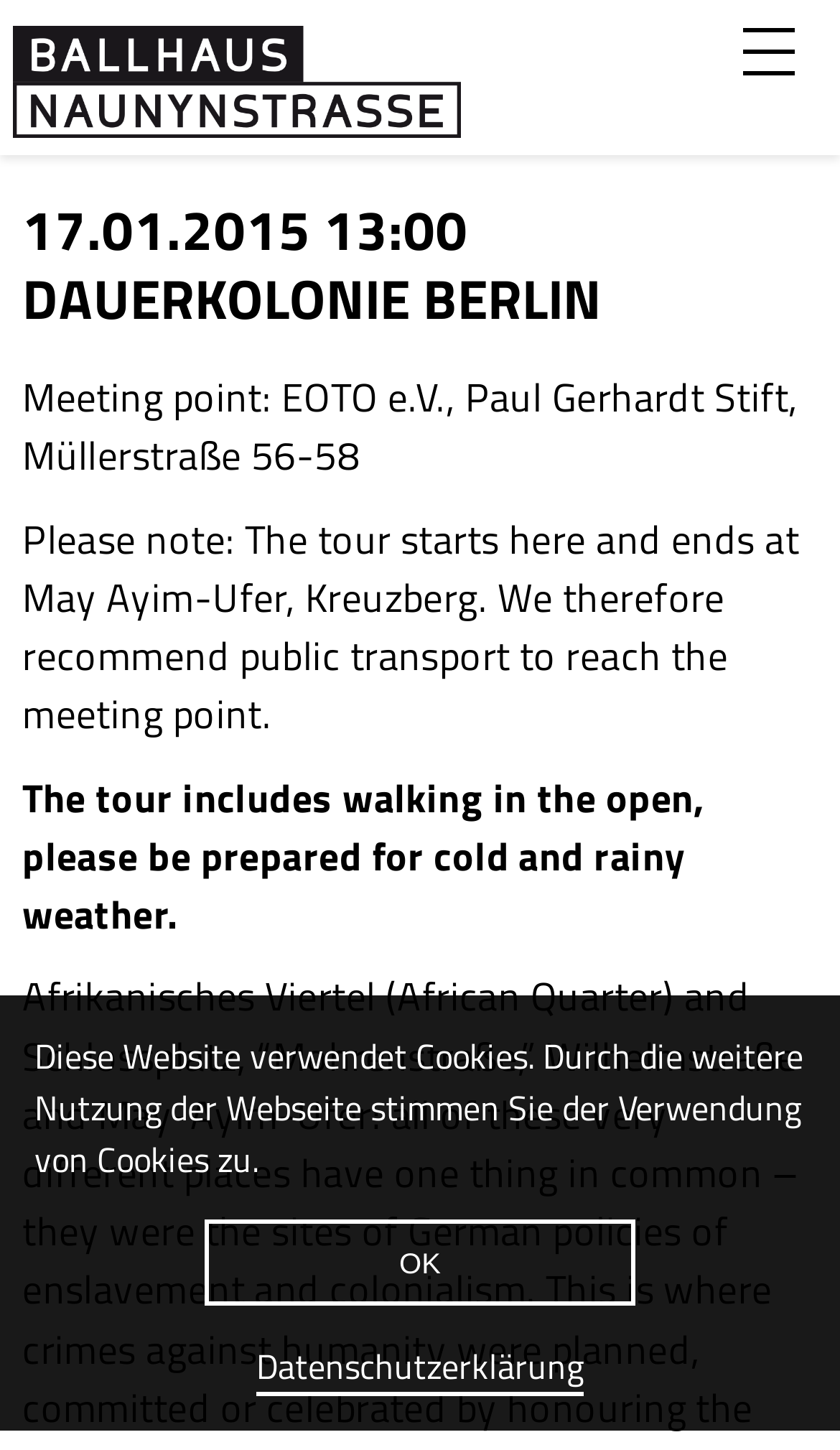What is the name of the event?
Based on the screenshot, give a detailed explanation to answer the question.

The name of the event can be found in the link element with the text '17.01.2015 13:00 DAUERKOLONIE BERLIN' which is a child of the checkbox element with the text 'Menu'.